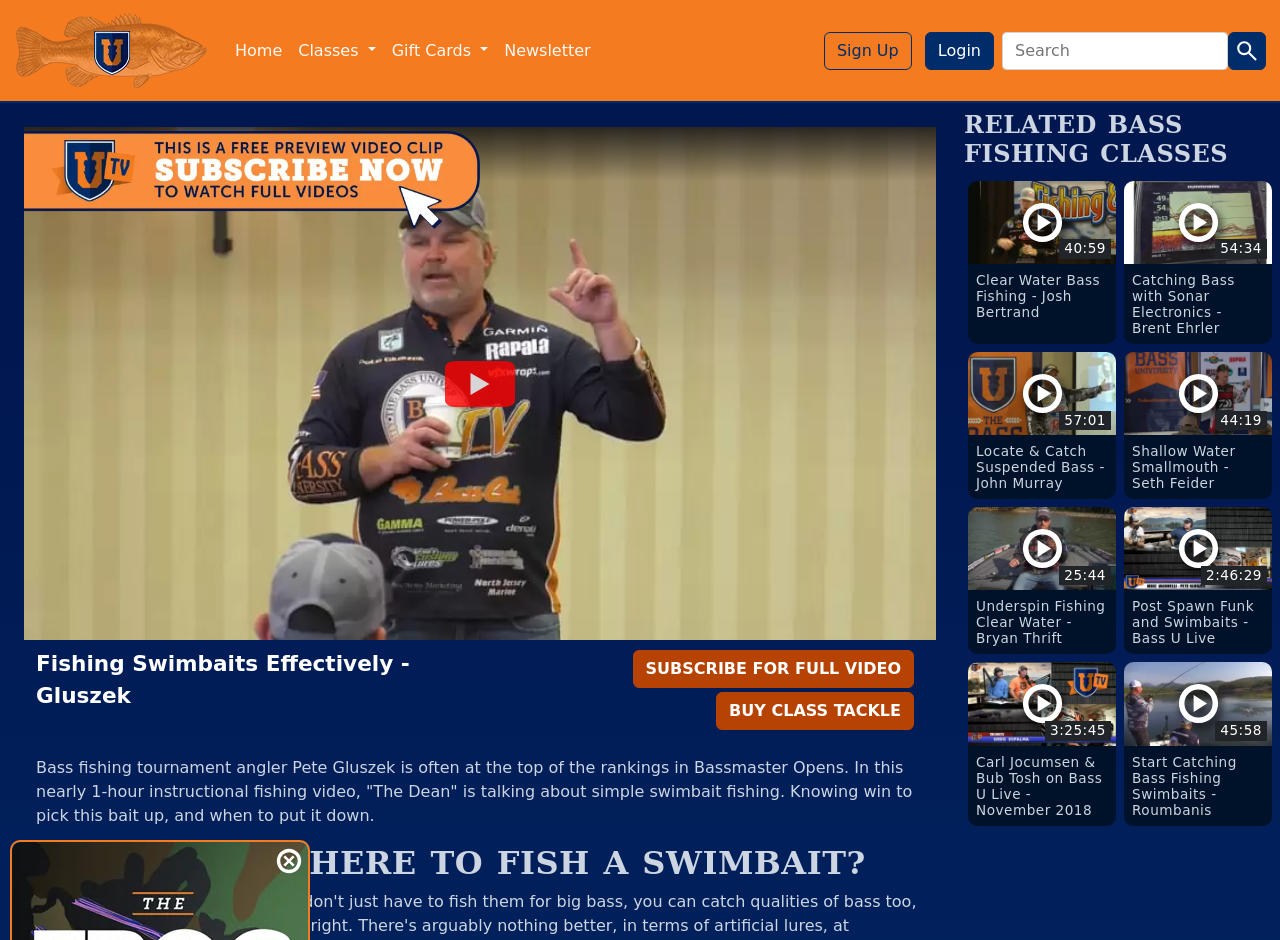Who is the bass fishing tournament angler?
Provide a concise answer using a single word or phrase based on the image.

Pete Gluszek